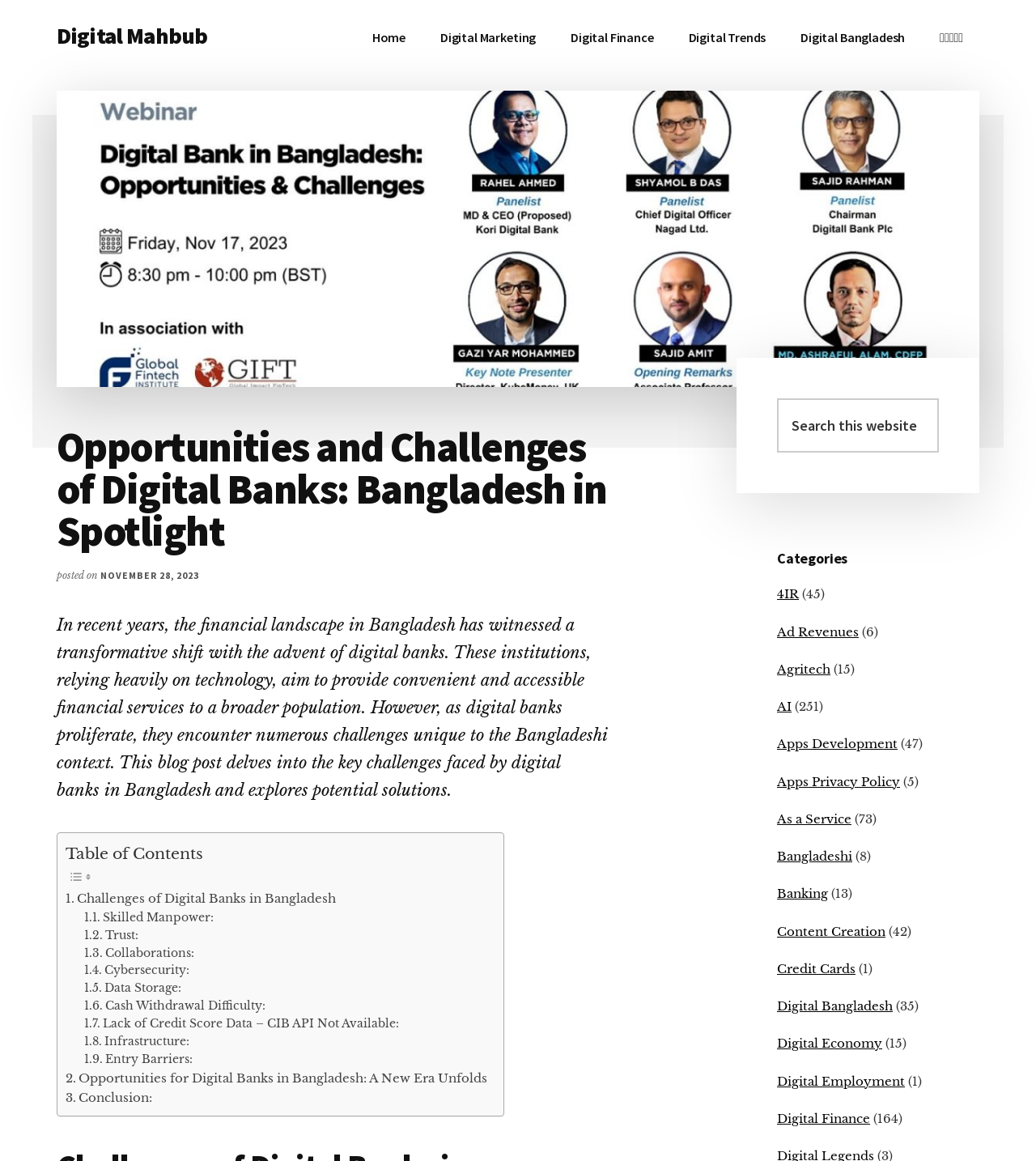Identify the bounding box coordinates of the element to click to follow this instruction: 'Click on the 'Home' link'. Ensure the coordinates are four float values between 0 and 1, provided as [left, top, right, bottom].

[0.344, 0.014, 0.407, 0.05]